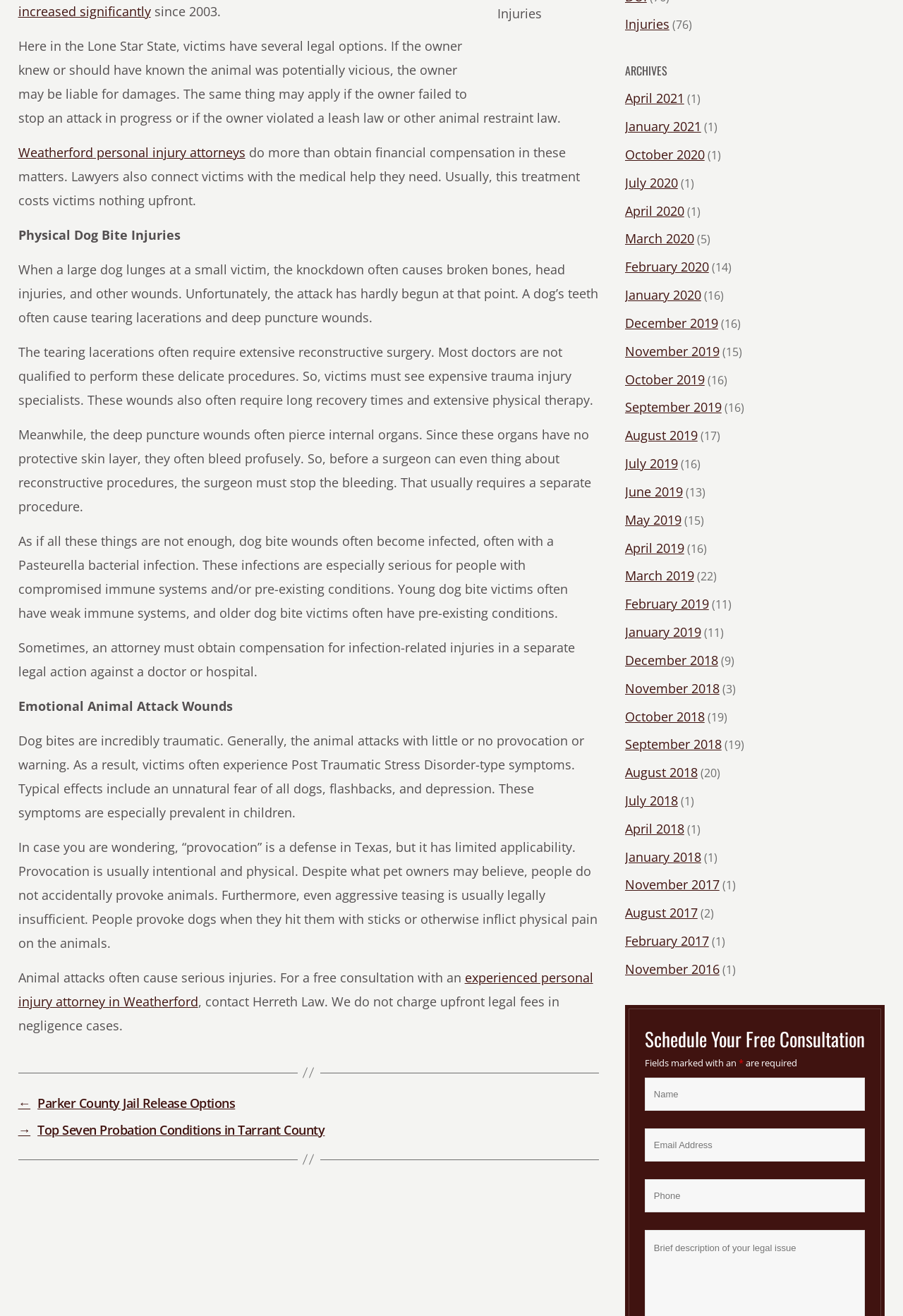Find the bounding box coordinates corresponding to the UI element with the description: "July 2018". The coordinates should be formatted as [left, top, right, bottom], with values as floats between 0 and 1.

[0.692, 0.6, 0.751, 0.618]